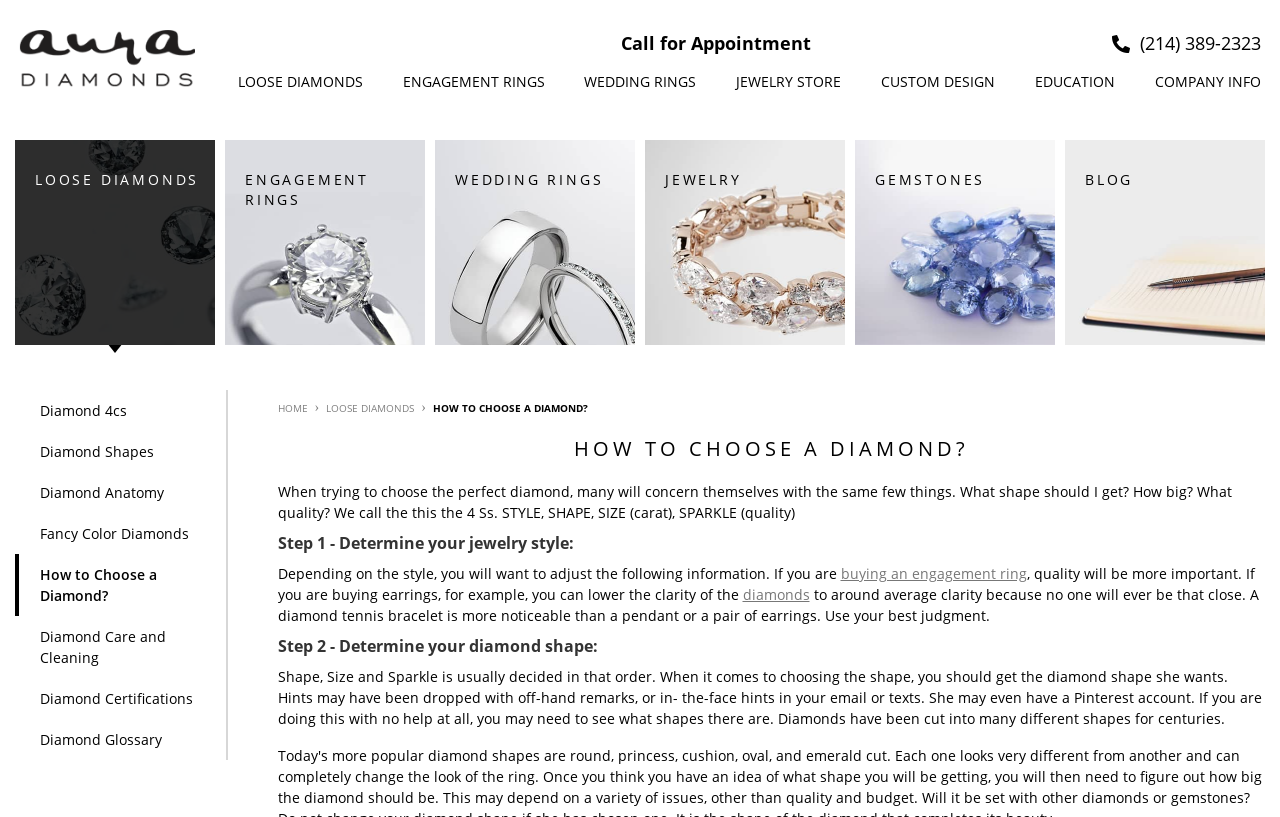Using the description "Contact", predict the bounding box of the relevant HTML element.

None